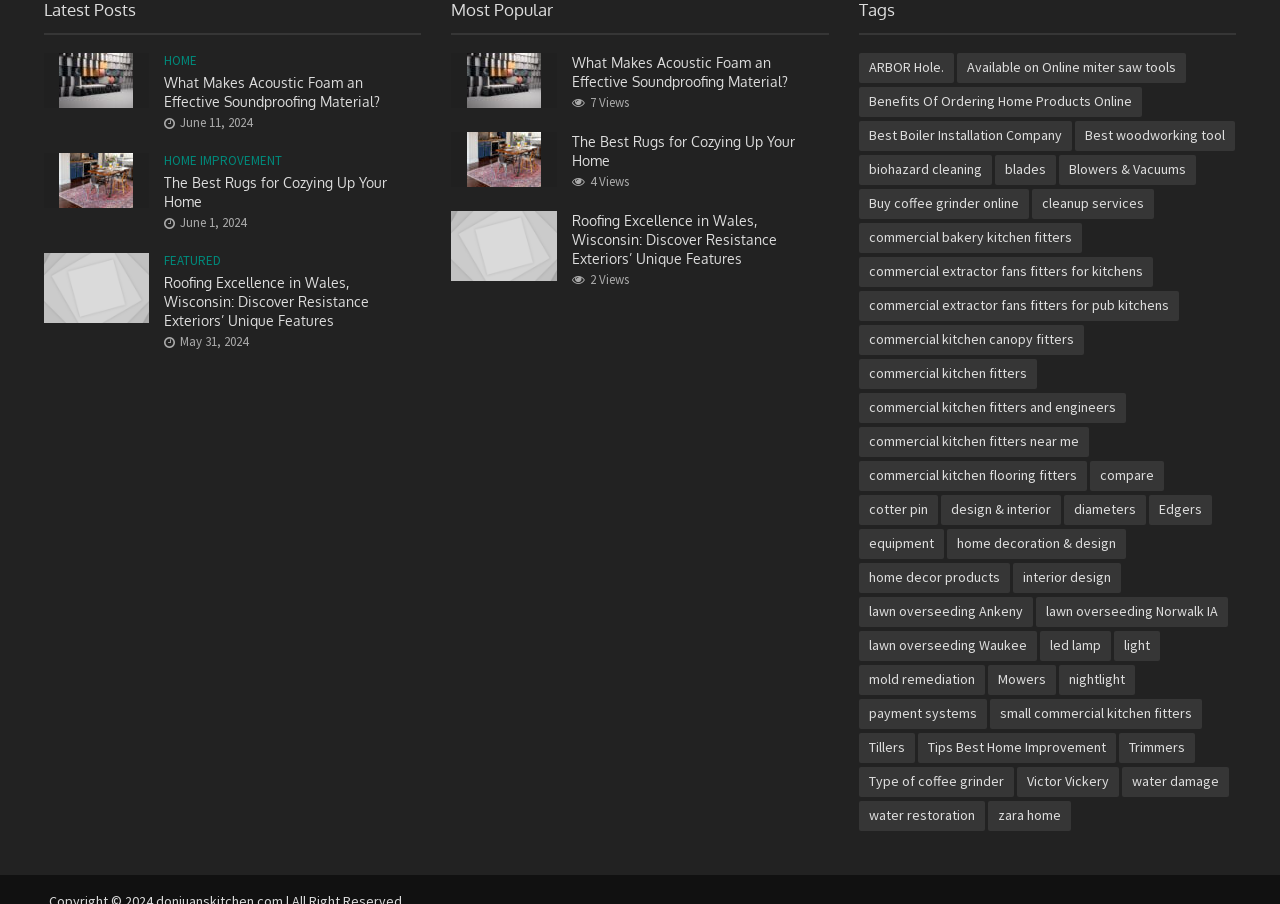How many views does the second article have? Observe the screenshot and provide a one-word or short phrase answer.

4 Views